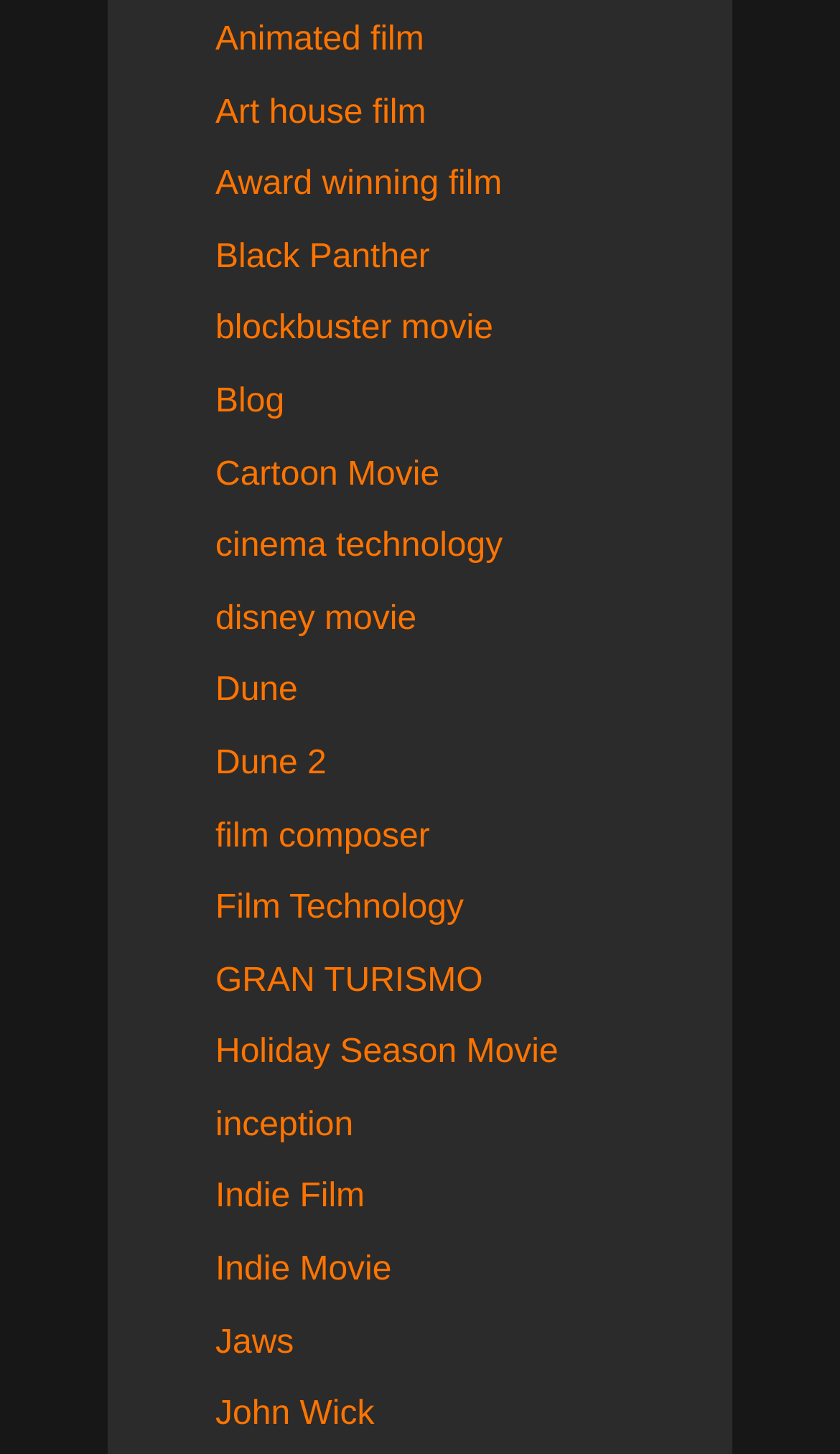What type of film is 'Black Panther'?
Refer to the image and provide a detailed answer to the question.

By looking at the links on the webpage, I found 'Black Panther' listed alongside other film categories, and 'Animated film' is one of the categories listed above it, suggesting that 'Black Panther' is an animated film.